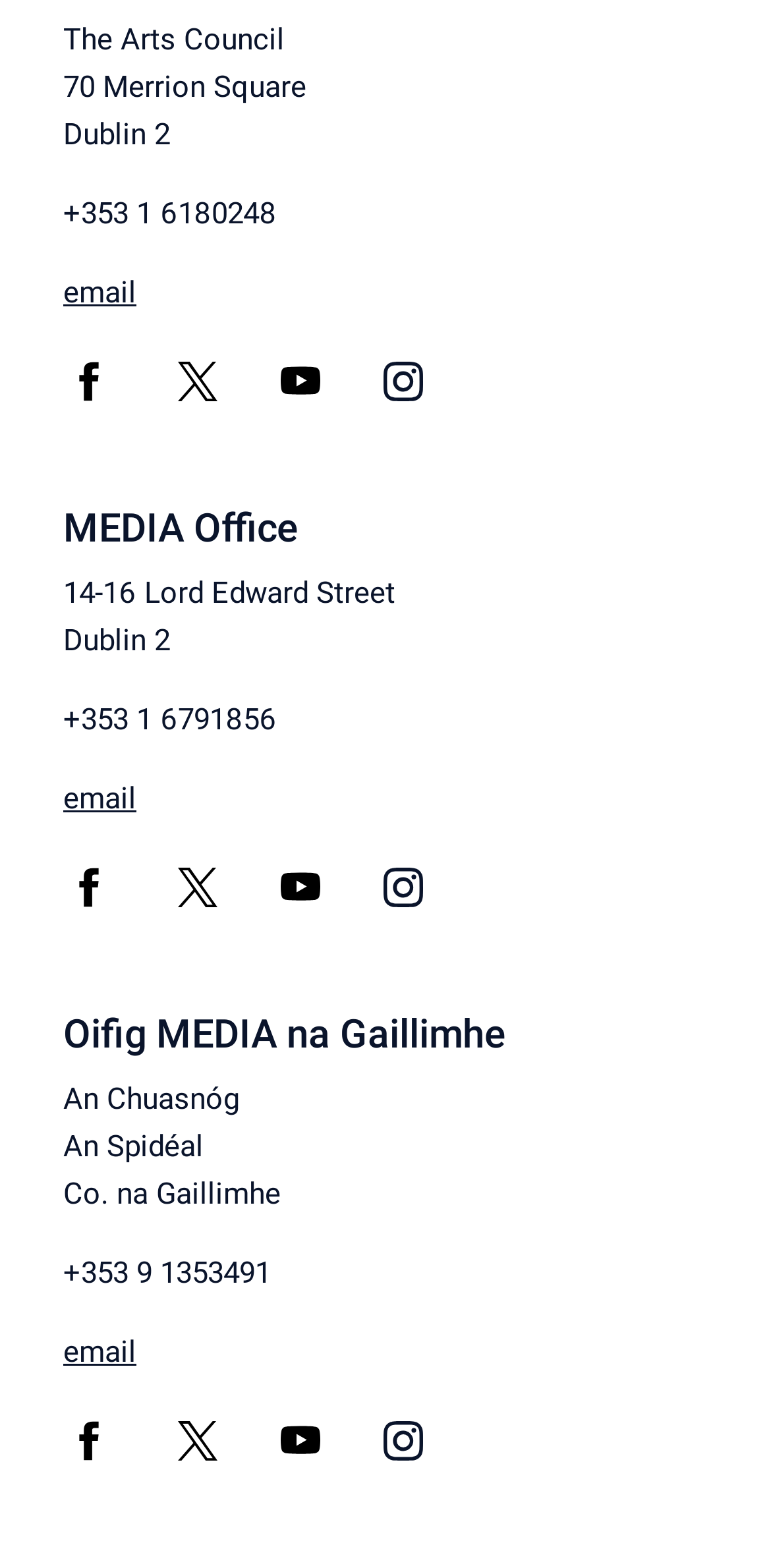Please specify the bounding box coordinates of the clickable region necessary for completing the following instruction: "Email the MEDIA Office". The coordinates must consist of four float numbers between 0 and 1, i.e., [left, top, right, bottom].

[0.082, 0.498, 0.177, 0.521]